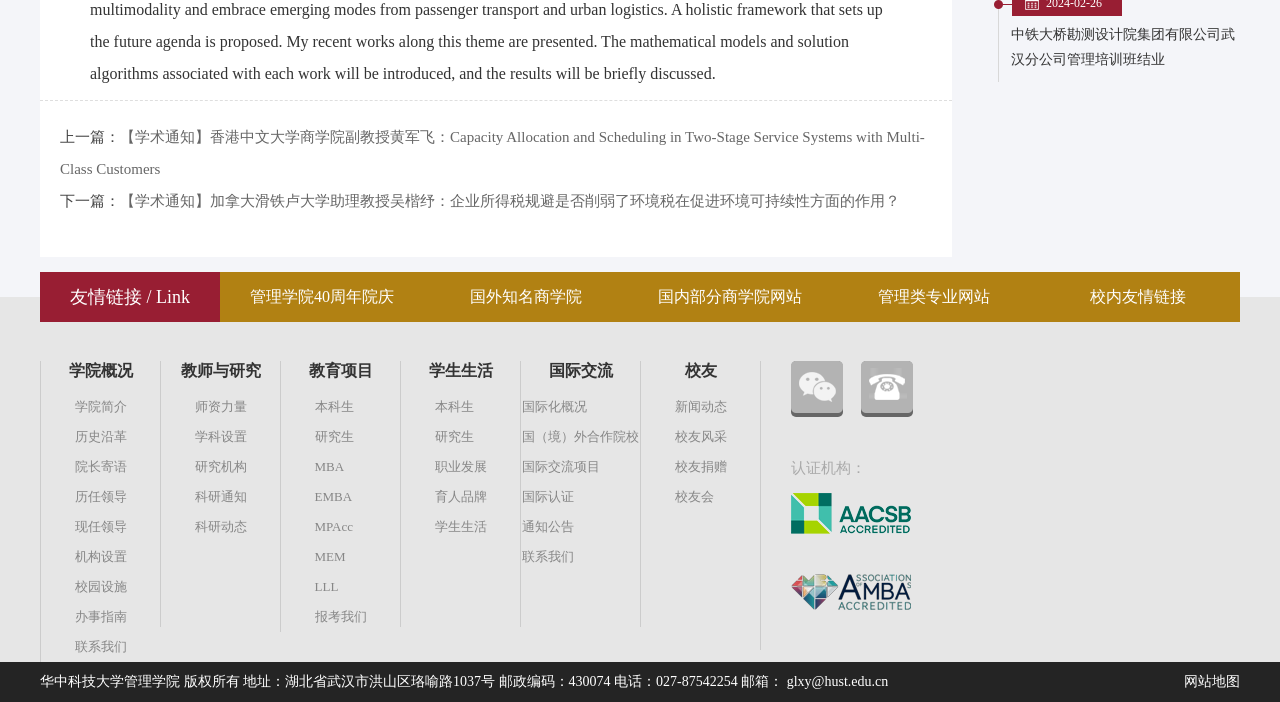Provide the bounding box coordinates for the UI element that is described by this text: "Health". The coordinates should be in the form of four float numbers between 0 and 1: [left, top, right, bottom].

None